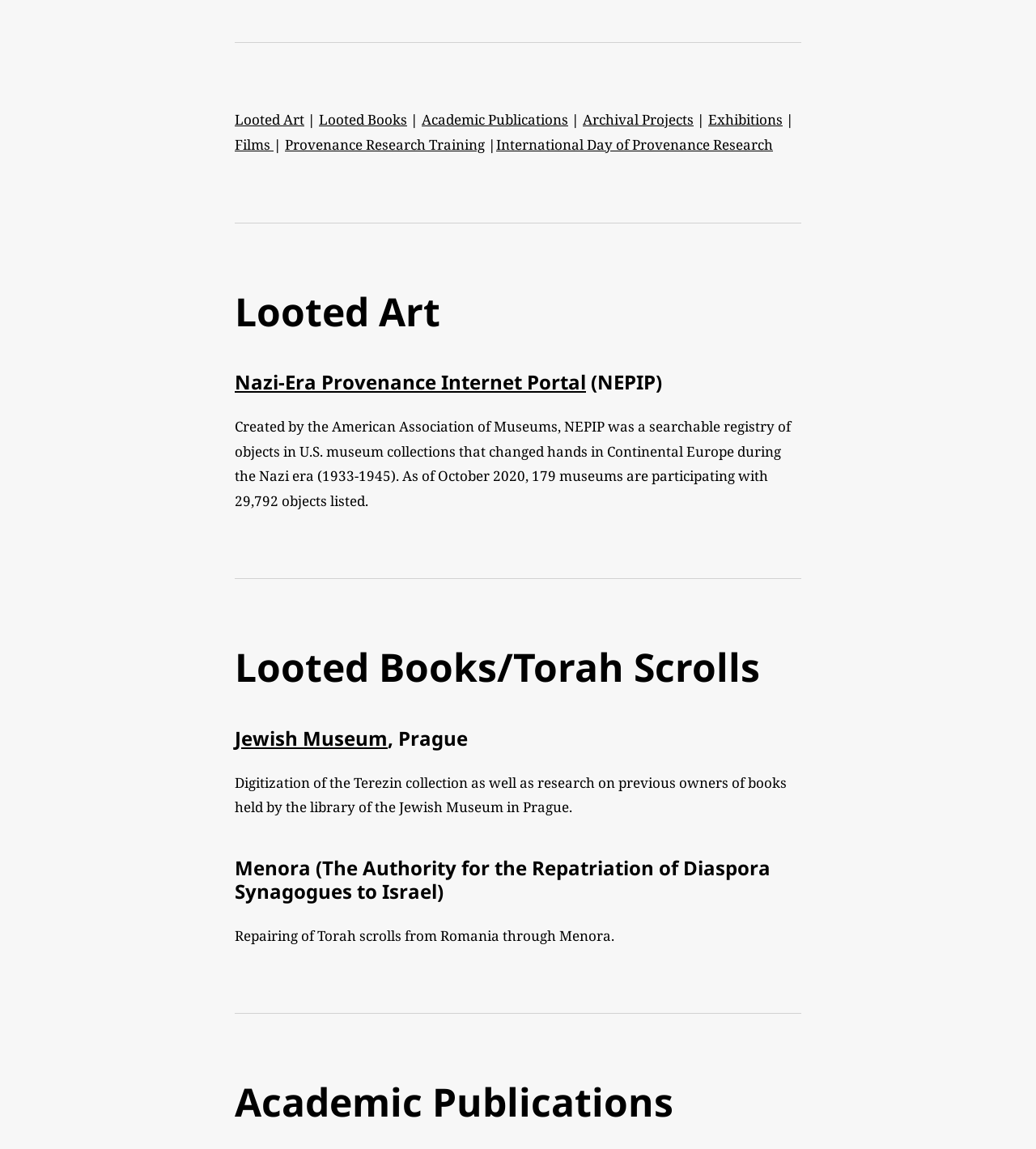Identify the bounding box coordinates for the element that needs to be clicked to fulfill this instruction: "Read about Menora". Provide the coordinates in the format of four float numbers between 0 and 1: [left, top, right, bottom].

[0.227, 0.753, 0.773, 0.794]